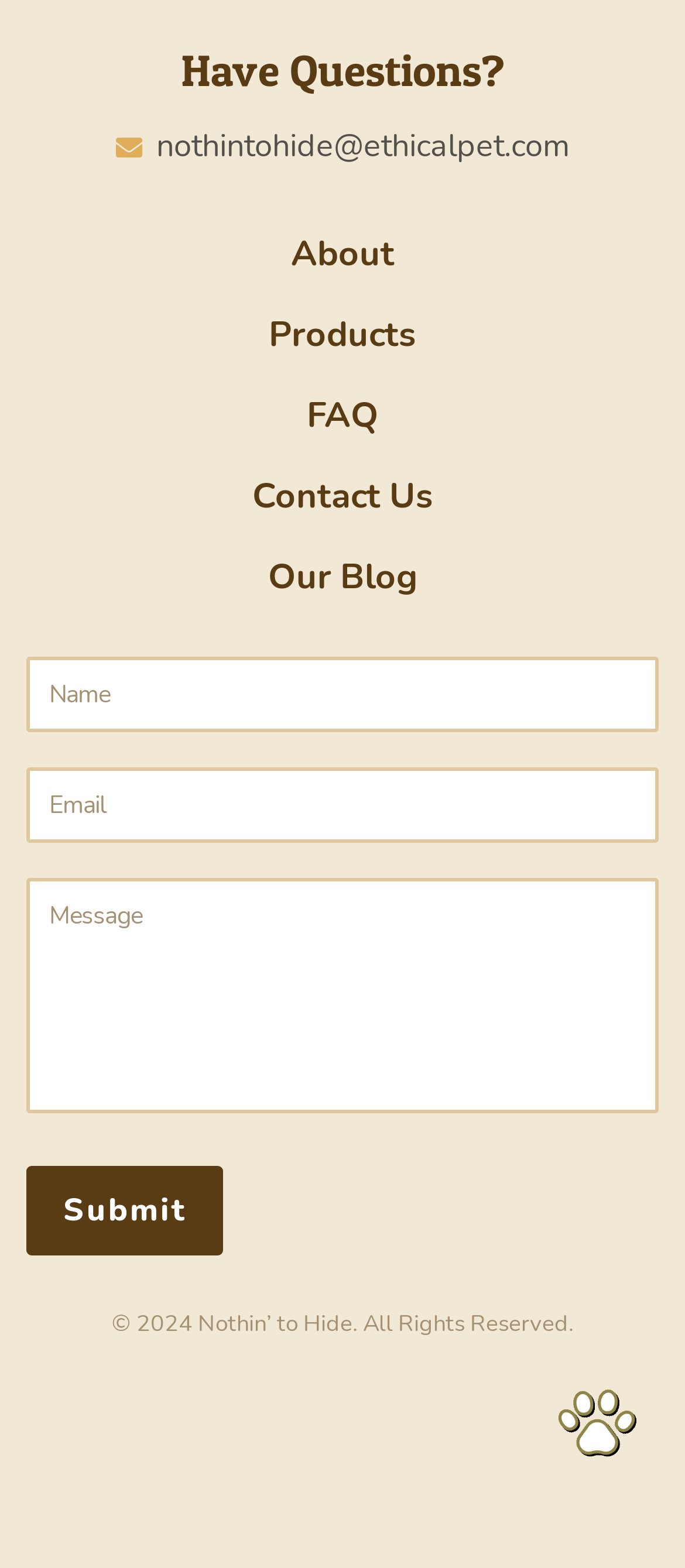Using the information in the image, could you please answer the following question in detail:
What is the email address provided for questions?

The email address is found in the top section of the webpage, below the 'Have Questions?' text, and is provided as a contact method for users with questions.